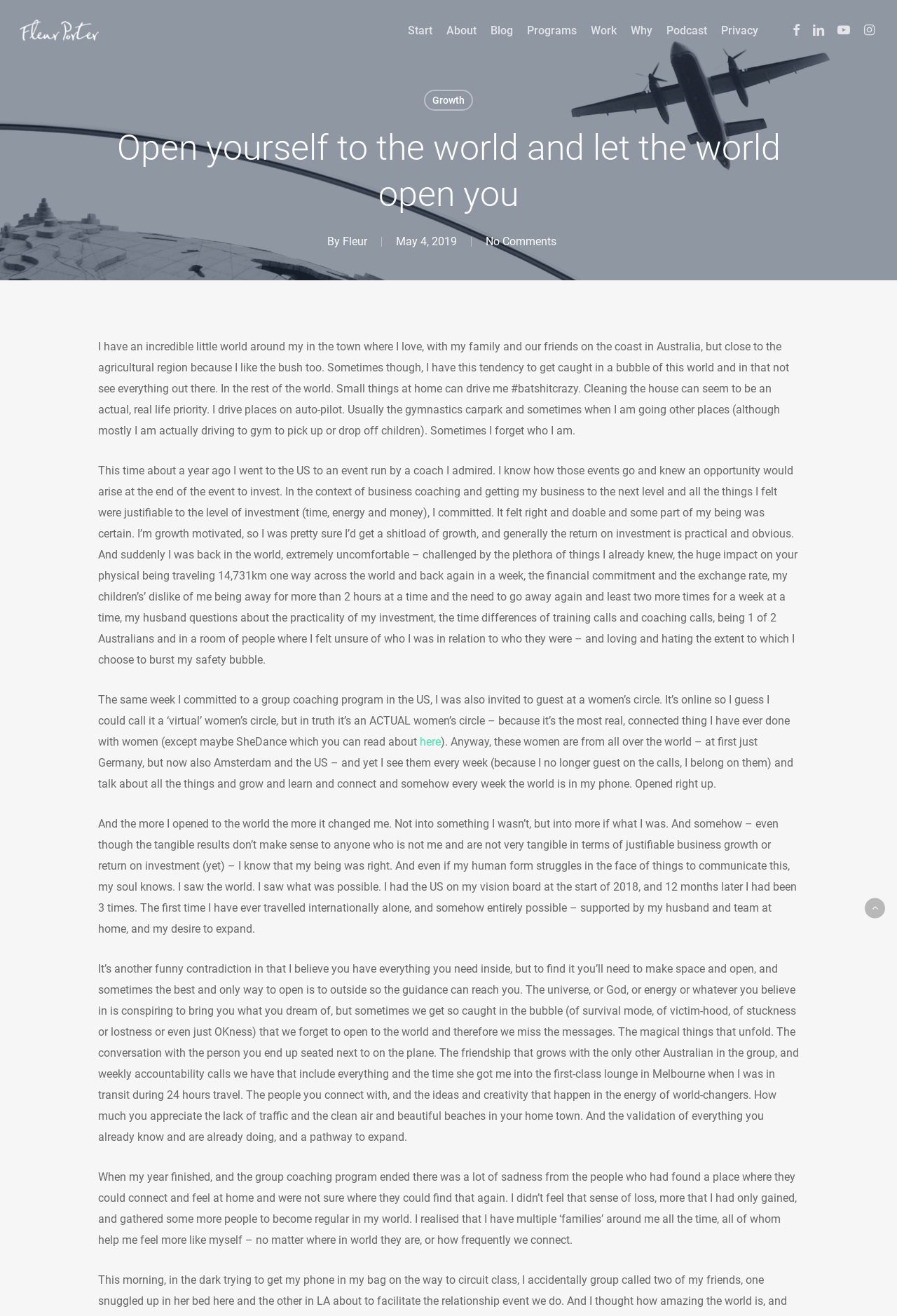How many social media links are there?
Please ensure your answer is as detailed and informative as possible.

There are four social media links at the bottom of the page, which are 'facebook', 'linkedin', 'youtube', and 'instagram'.